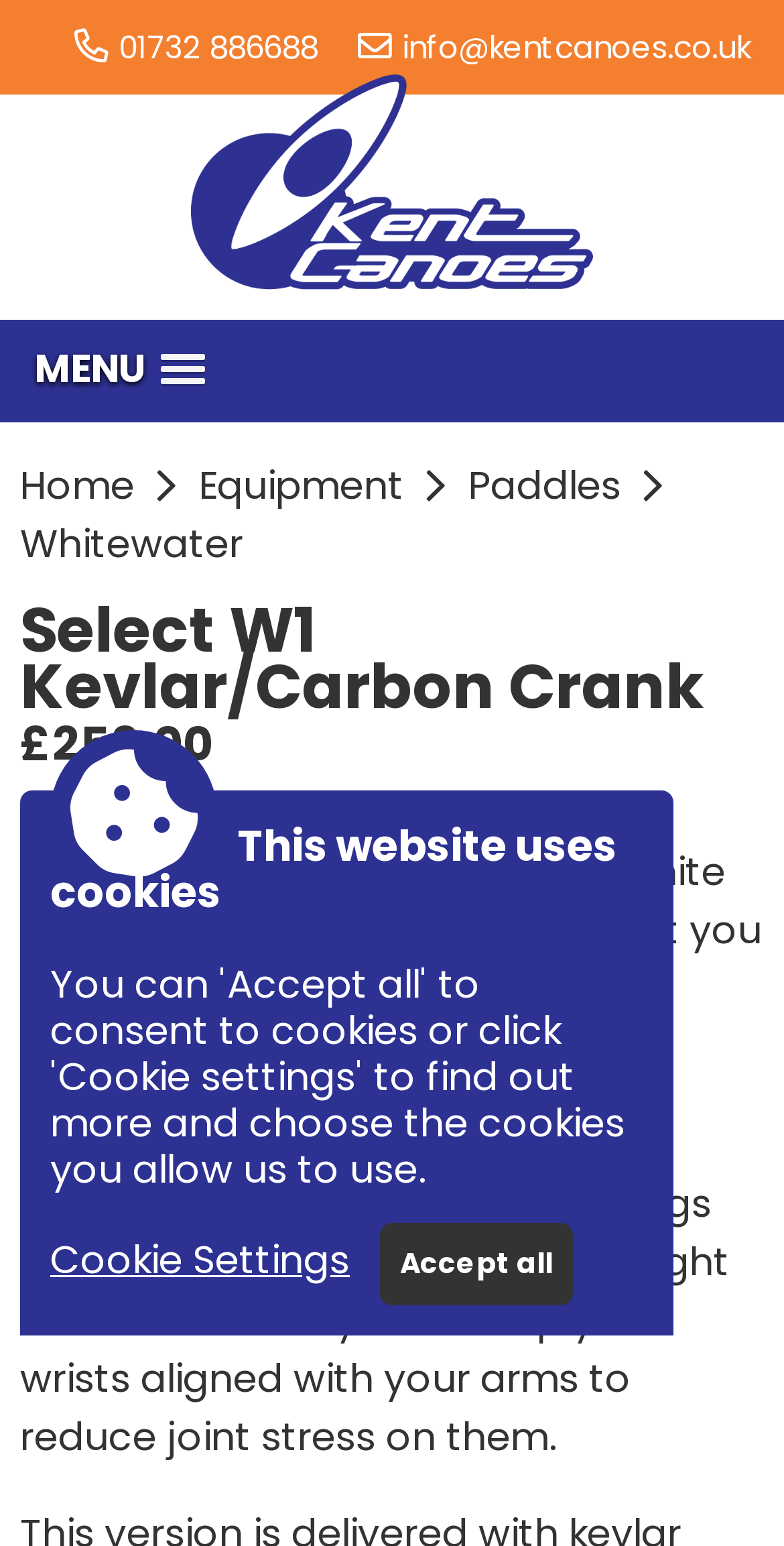Please locate the bounding box coordinates of the element that should be clicked to complete the given instruction: "Visit Kent Canoes website".

[0.0, 0.048, 1.0, 0.188]